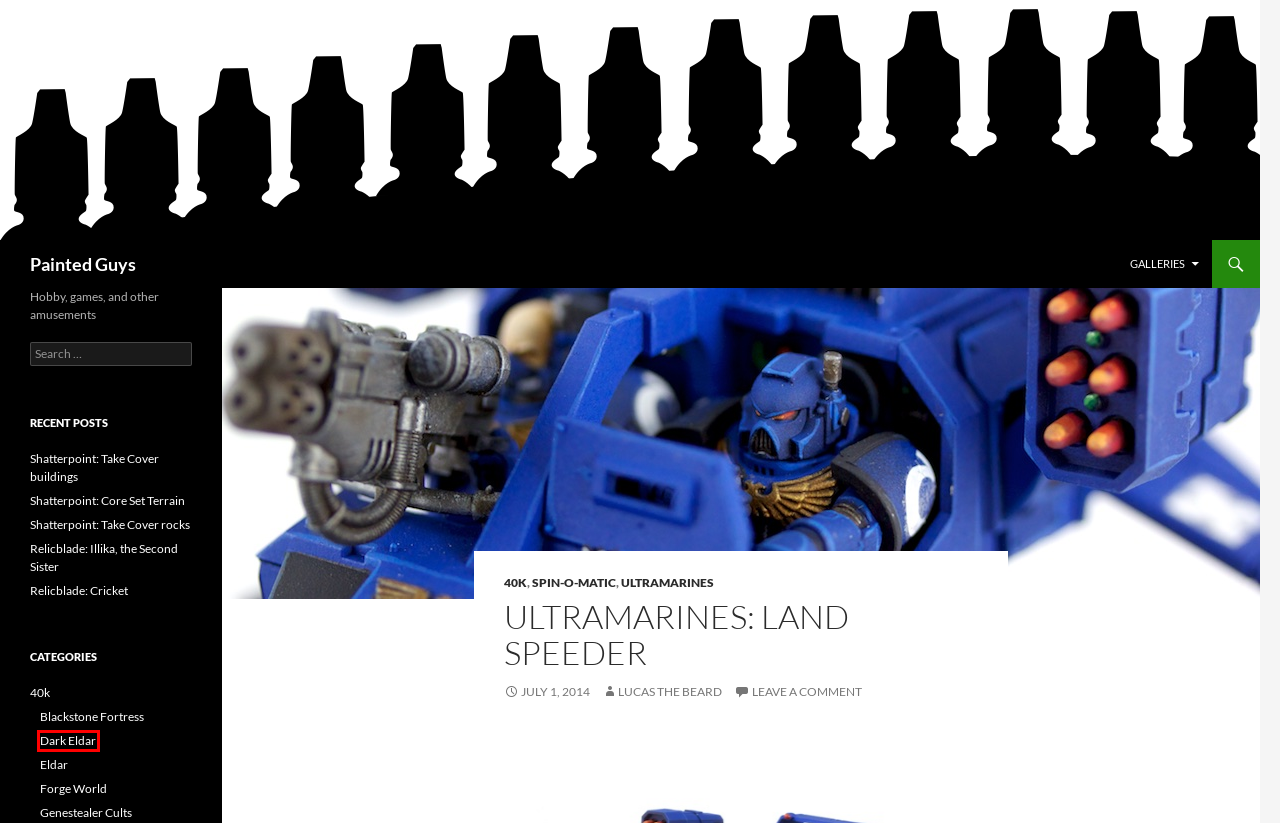Provided is a screenshot of a webpage with a red bounding box around an element. Select the most accurate webpage description for the page that appears after clicking the highlighted element. Here are the candidates:
A. Shatterpoint: Take Cover buildings - Painted Guys
B. Relicblade: Cricket - Painted Guys
C. Lucas the Beard, Author at Painted Guys
D. Ultramarines Archives - Painted Guys
E. Dark Eldar Archives - Painted Guys
F. Spin-o-matic Archives - Painted Guys
G. Painted Guys - Hobby, games, and other amusements
H. Genestealer Cults Archives - Painted Guys

E